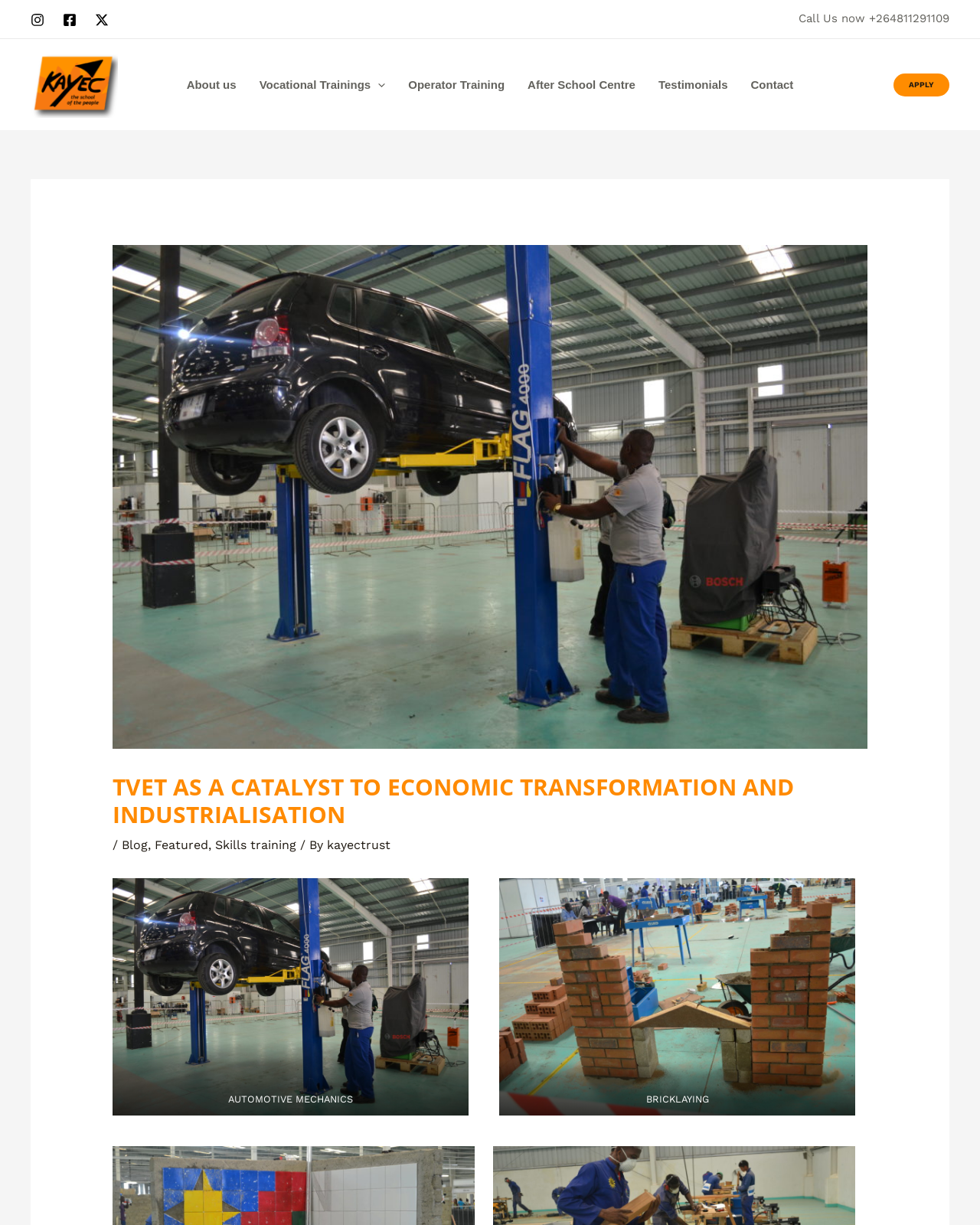Determine the bounding box coordinates of the clickable element to complete this instruction: "Apply now". Provide the coordinates in the format of four float numbers between 0 and 1, [left, top, right, bottom].

[0.912, 0.06, 0.969, 0.079]